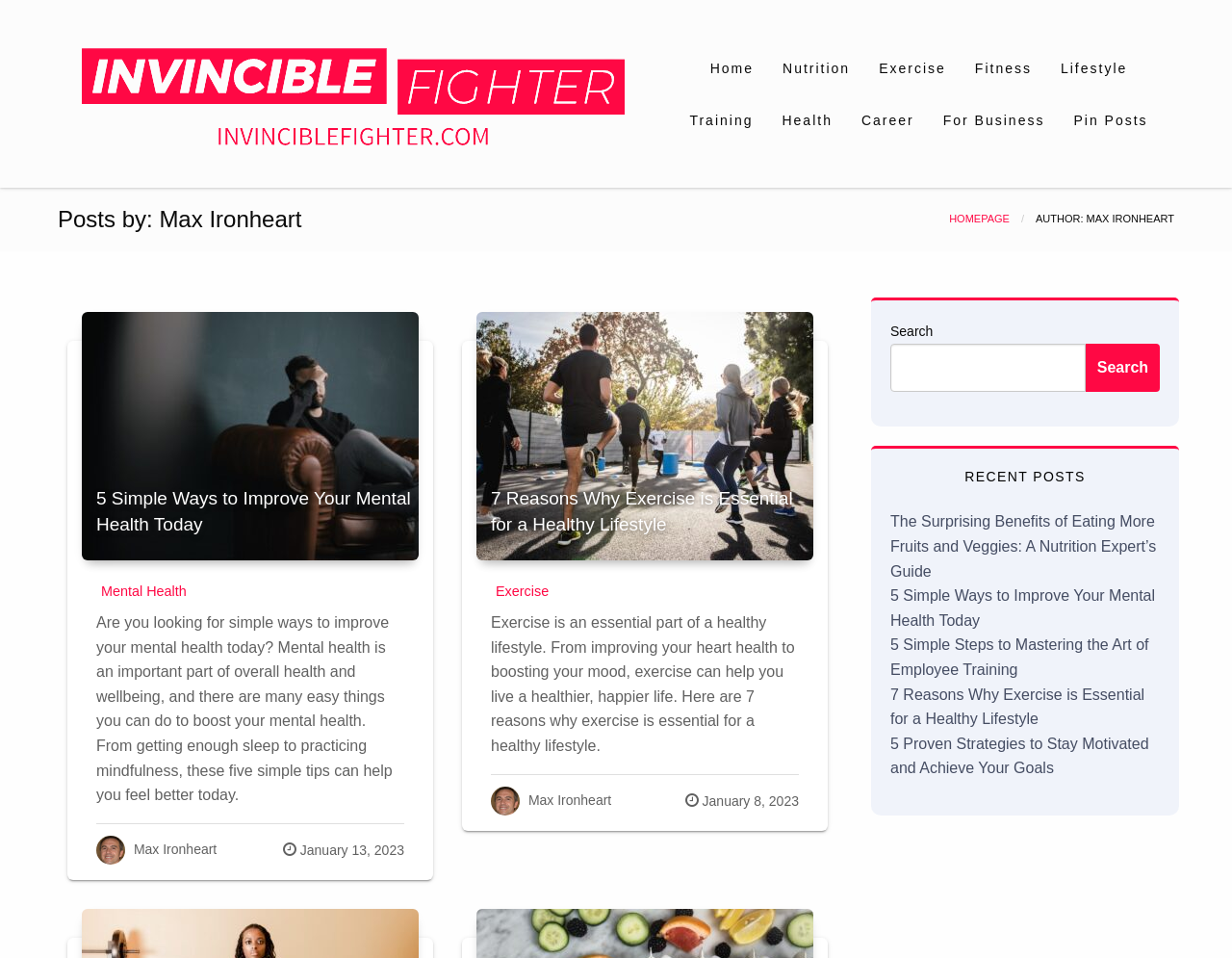Using the description: "Max Ironheart", identify the bounding box of the corresponding UI element in the screenshot.

[0.078, 0.878, 0.176, 0.894]